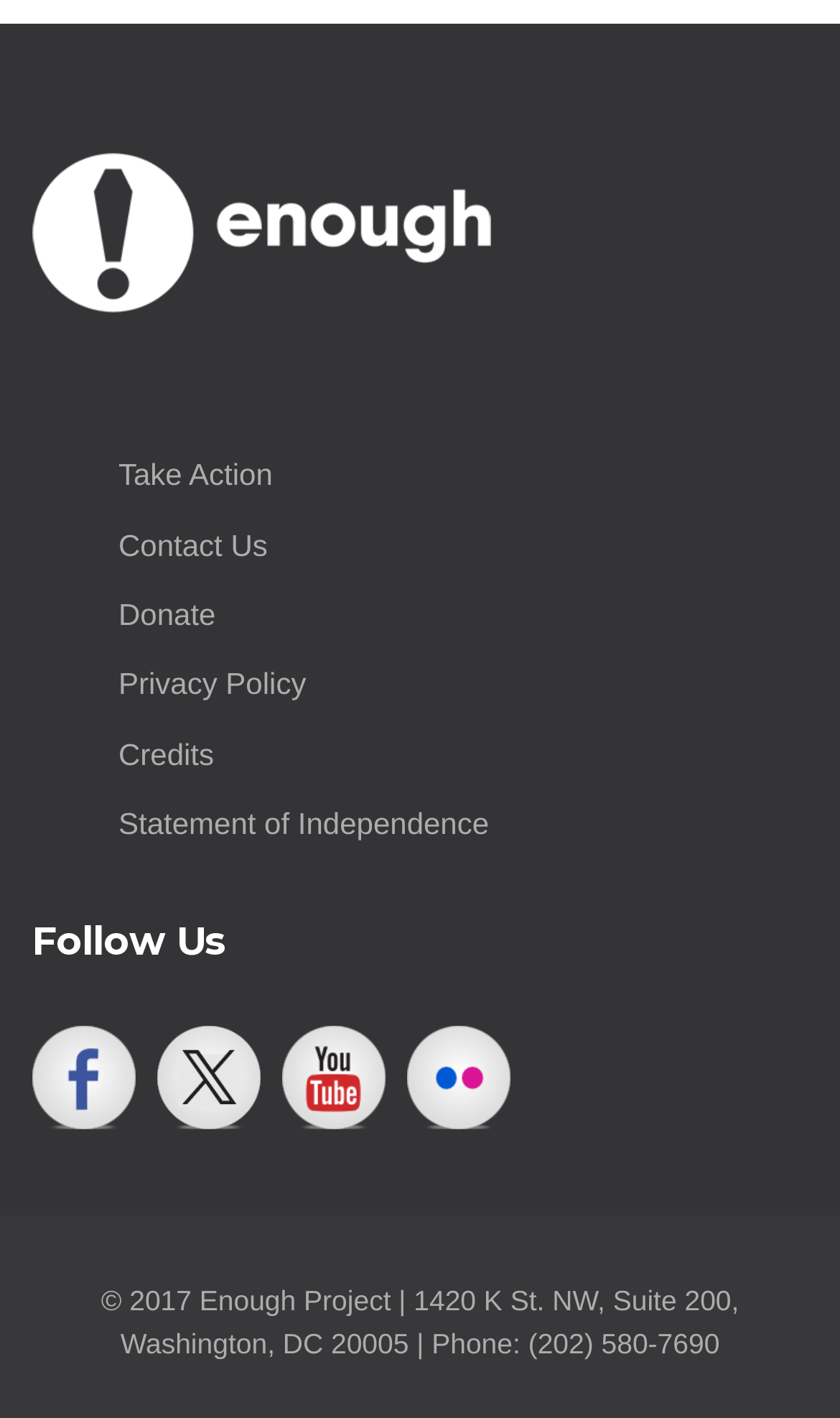Please specify the bounding box coordinates of the element that should be clicked to execute the given instruction: 'Click on Take Action'. Ensure the coordinates are four float numbers between 0 and 1, expressed as [left, top, right, bottom].

[0.141, 0.322, 0.325, 0.347]